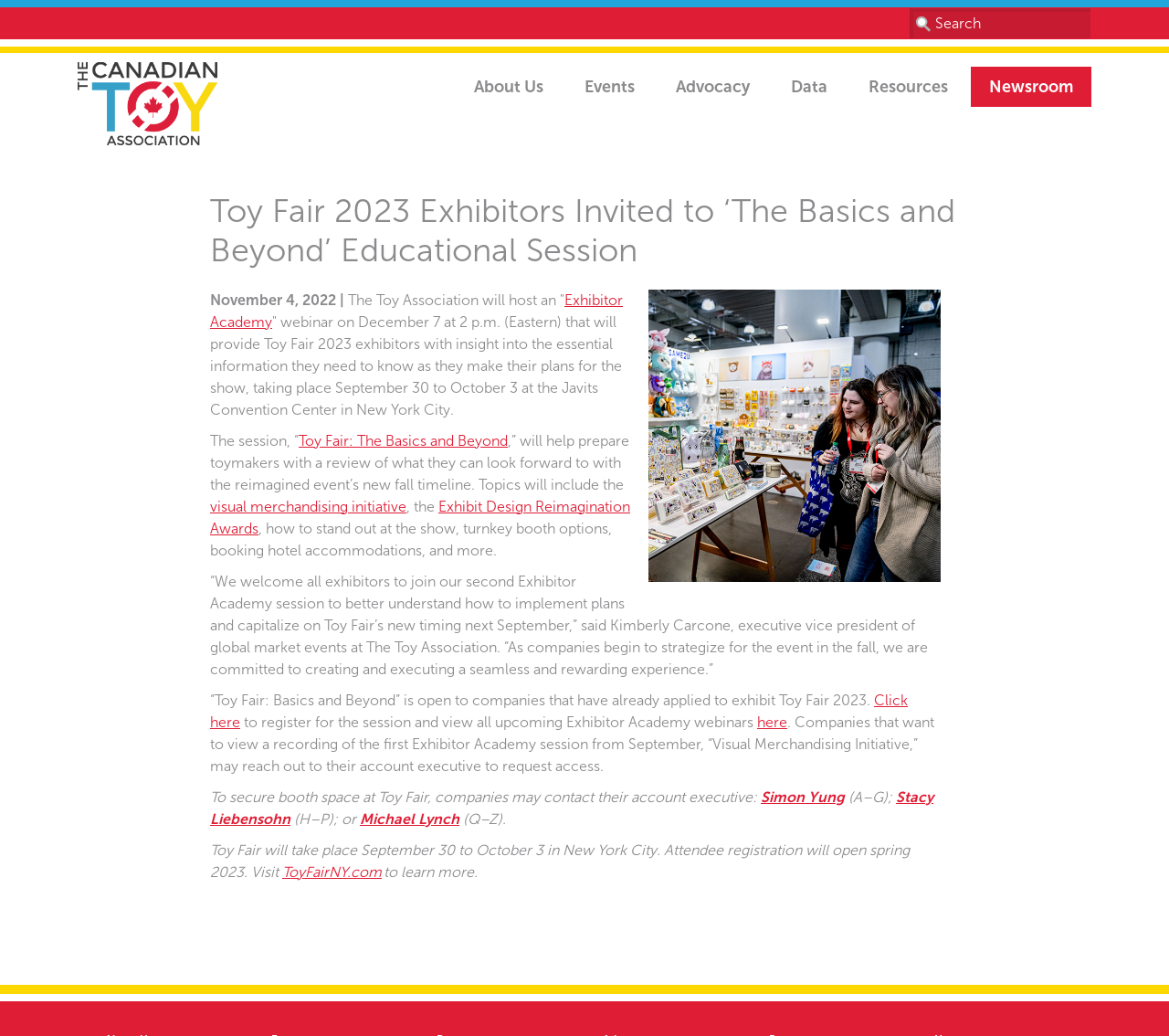Provide the bounding box coordinates for the area that should be clicked to complete the instruction: "Contact Simon Yung for booth space".

[0.651, 0.761, 0.723, 0.777]